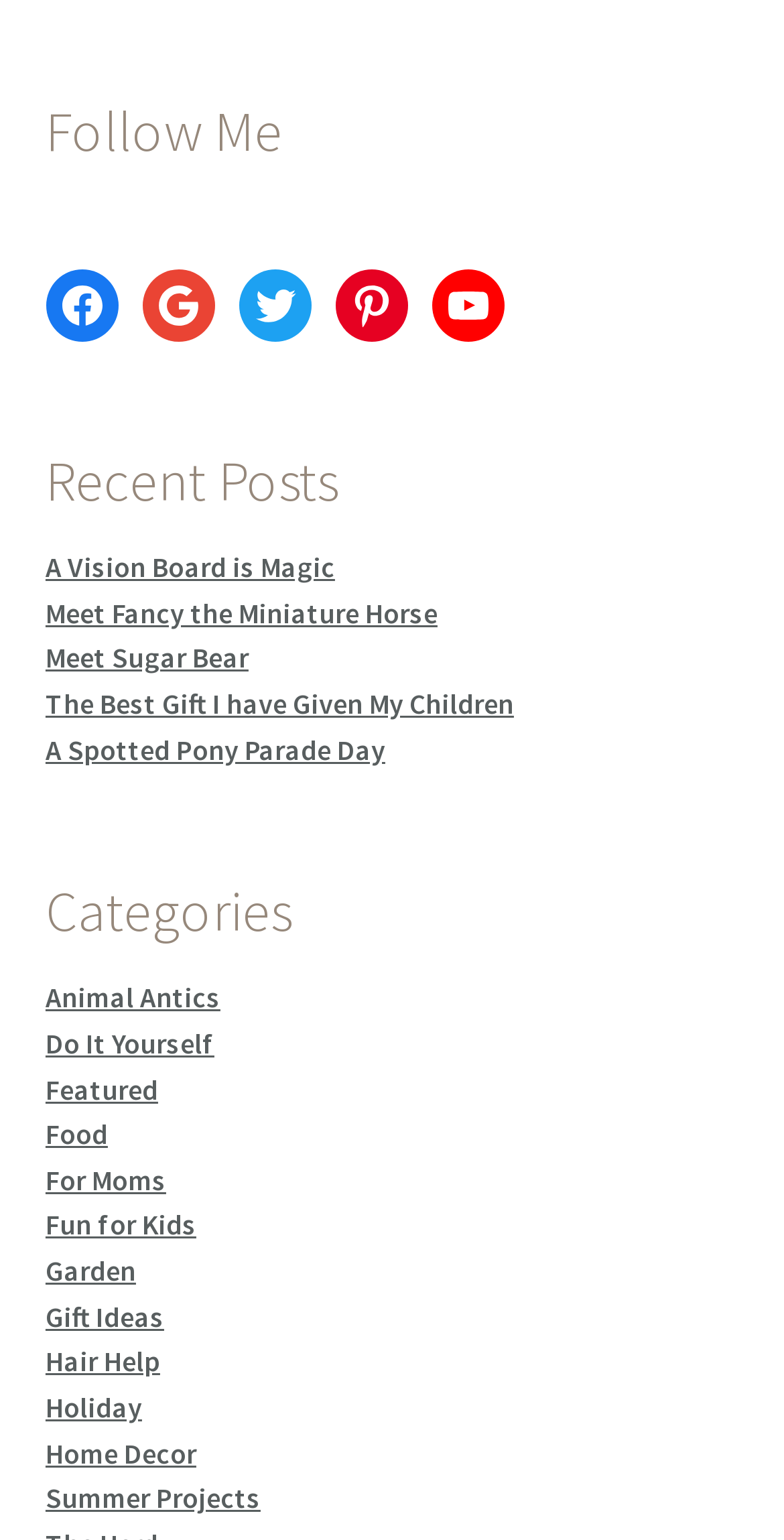Please pinpoint the bounding box coordinates for the region I should click to adhere to this instruction: "check the 'Quality Trainers' link".

None